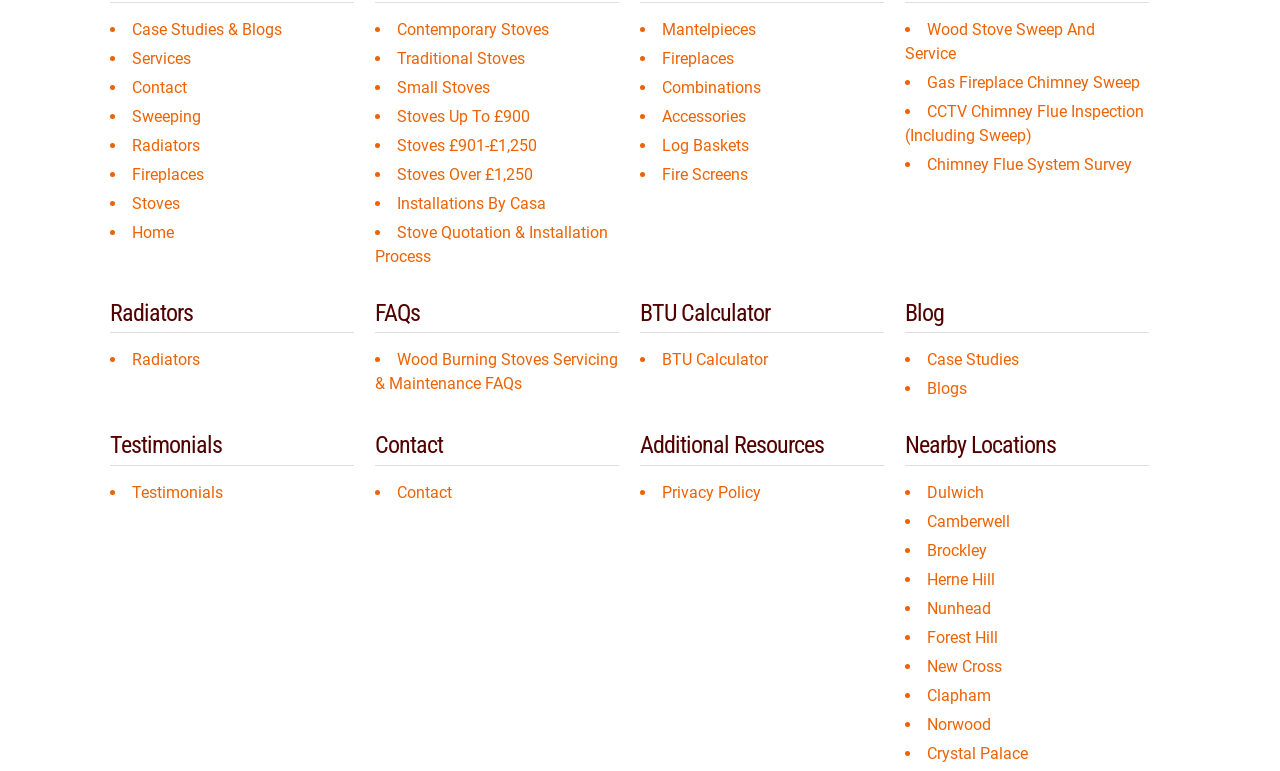Show the bounding box coordinates of the element that should be clicked to complete the task: "Click NEWS".

None